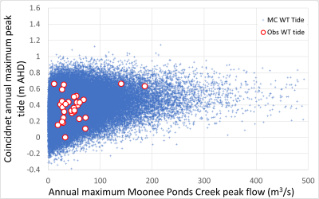Thoroughly describe the content and context of the image.

The image illustrates a scatter plot that analyzes the relationship between the annual maximum peak flow of Moonee Ponds Creek (measured in cubic meters per second) and the coincident annual maximum peak tide (in meters AHD). The plot features a dense cluster of blue points indicating individual data observations, alongside overlaid red circles that represent specific measurement points labeled as "Obs WT tide." This visual representation is likely part of the content associated with the article titled "Application of joint probability to respond to climate change and avoid cumulative extreme assumptions," which discusses the interaction between hydrological data and climate change implications. The plot provides insights into how tidal measurements correlate with creek flow, crucial for understanding urban flooding dynamics and water resource management.